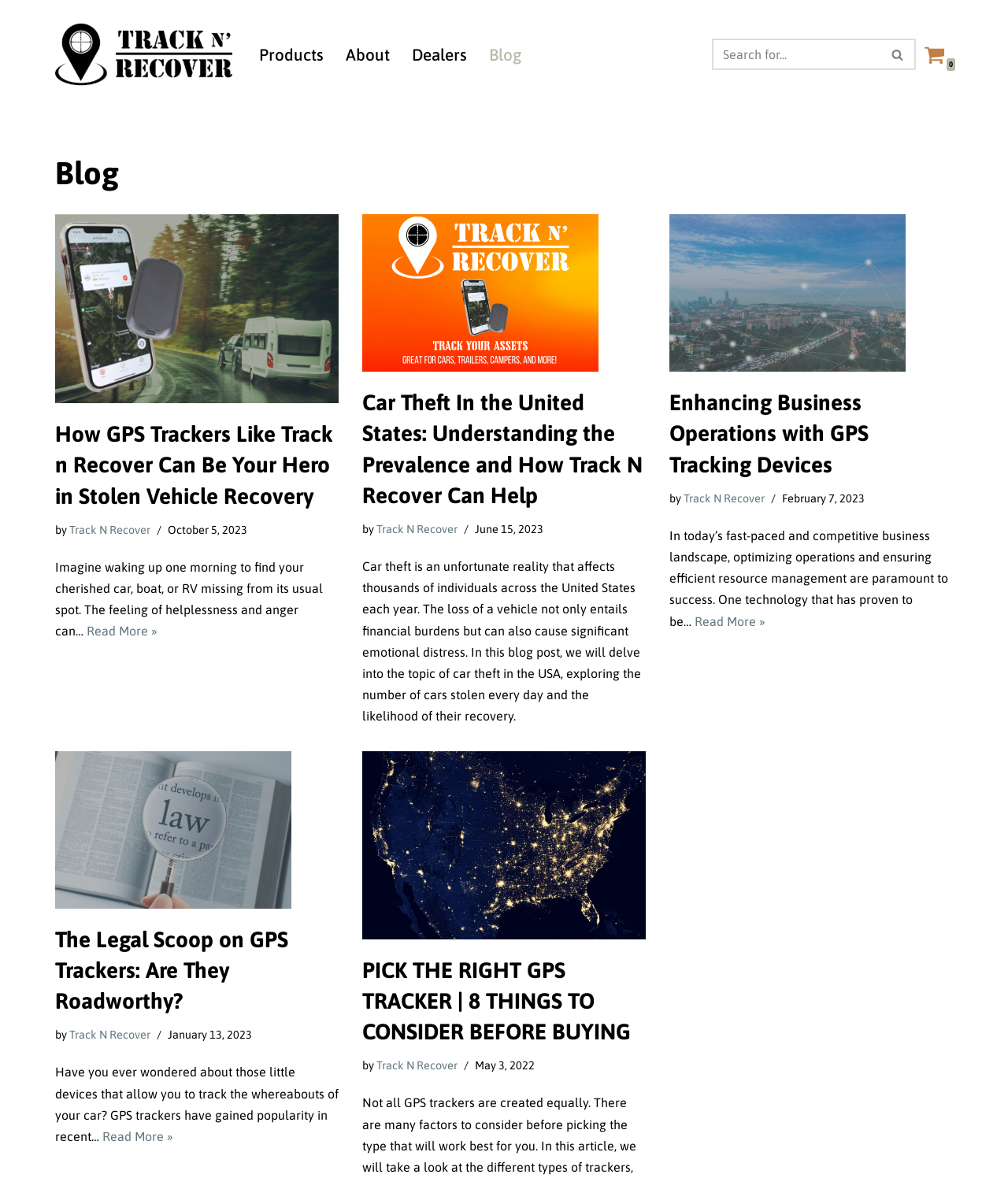Can you determine the bounding box coordinates of the area that needs to be clicked to fulfill the following instruction: "Click on the Socialtalky Logo"?

None